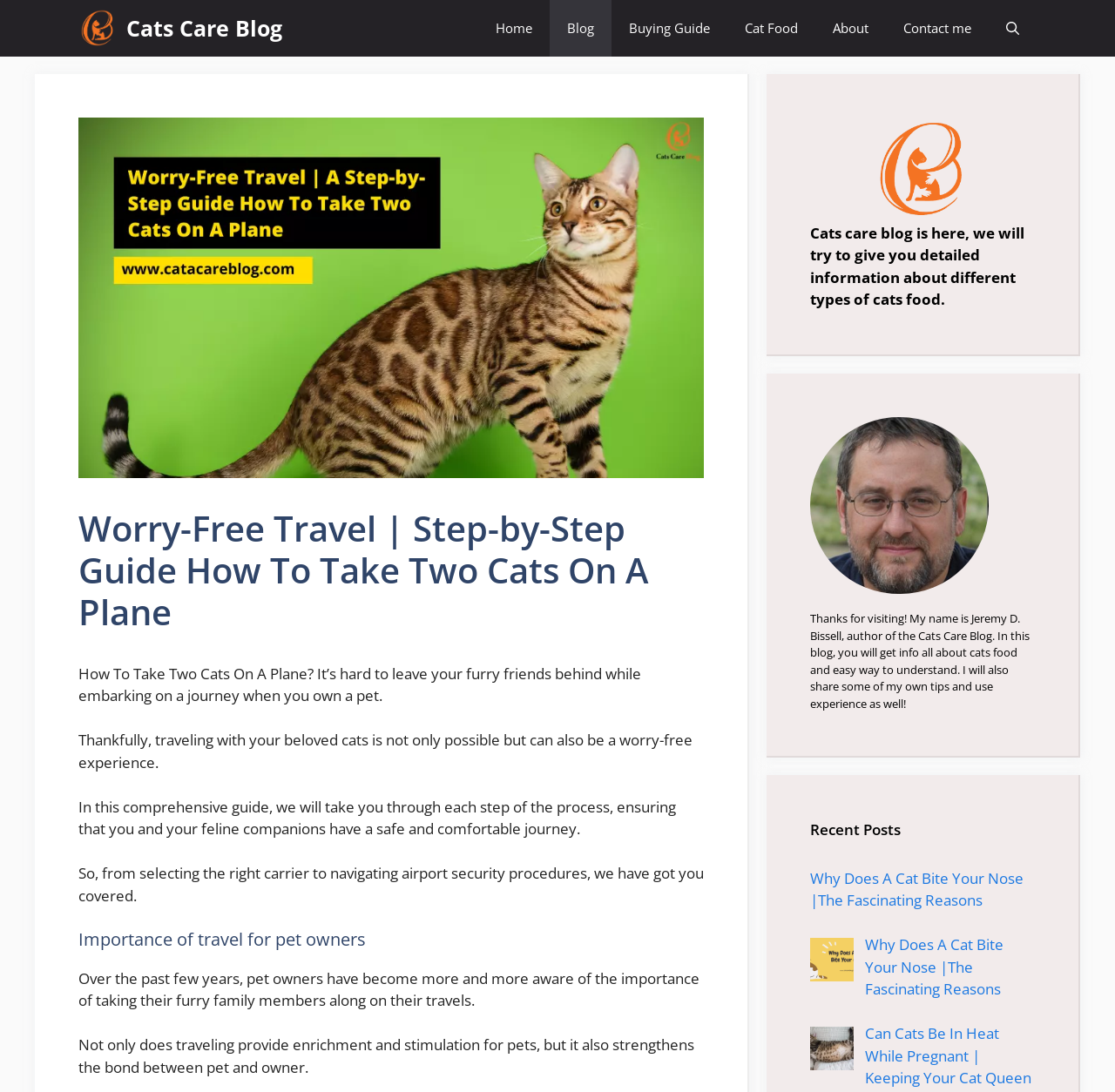Locate the bounding box coordinates of the element that should be clicked to fulfill the instruction: "Open the search bar".

[0.887, 0.0, 0.93, 0.052]